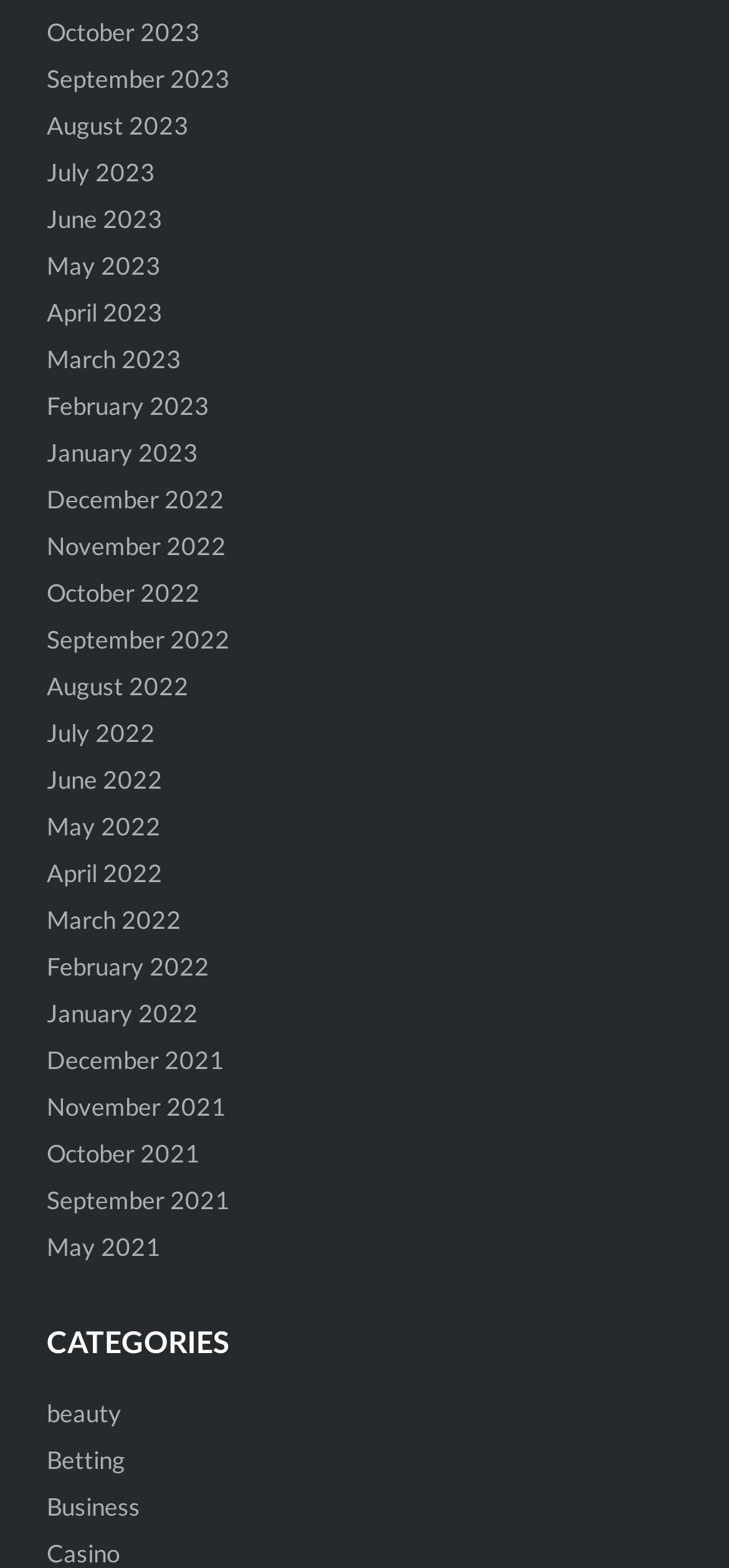Can you look at the image and give a comprehensive answer to the question:
What is the earliest month listed?

I looked at the links with month and year labels and found the earliest one to be 'May 2021'.